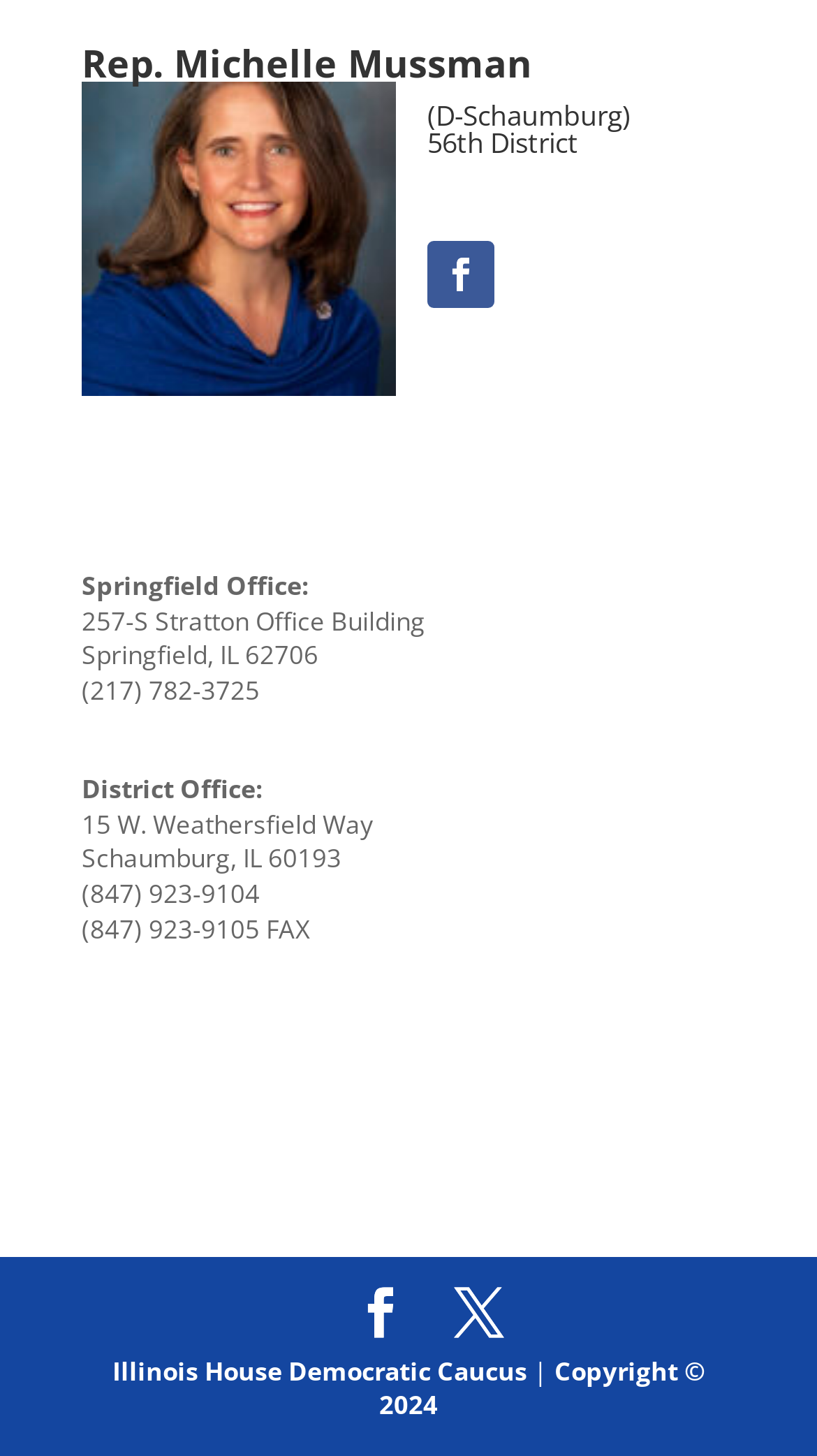Extract the bounding box for the UI element that matches this description: "Follow".

[0.523, 0.165, 0.605, 0.211]